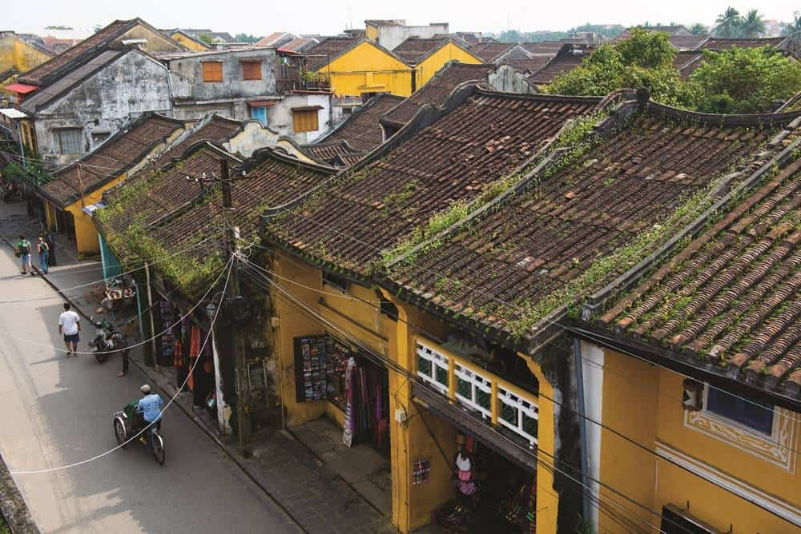Break down the image and provide a full description, noting any significant aspects.

The image captures a picturesque view of Hoi An's ancient architecture, showcasing a narrow street lined with traditional houses. The distinct roofs, adorned with tiles and patches of greenery, reflect the rich history of the area, dating back to the 17th century. Bright yellow hues and various shades of rustic colors characterize the buildings, hinting at the original builders' heritage, which has been preserved over generations. Residents and visitors can be seen engaging in daily activities along the street, adding life to this UNESCO World Heritage Site. The scene not only highlights Hoi An's cultural significance but also its vibrant community atmosphere, making it a compelling destination for exploration.